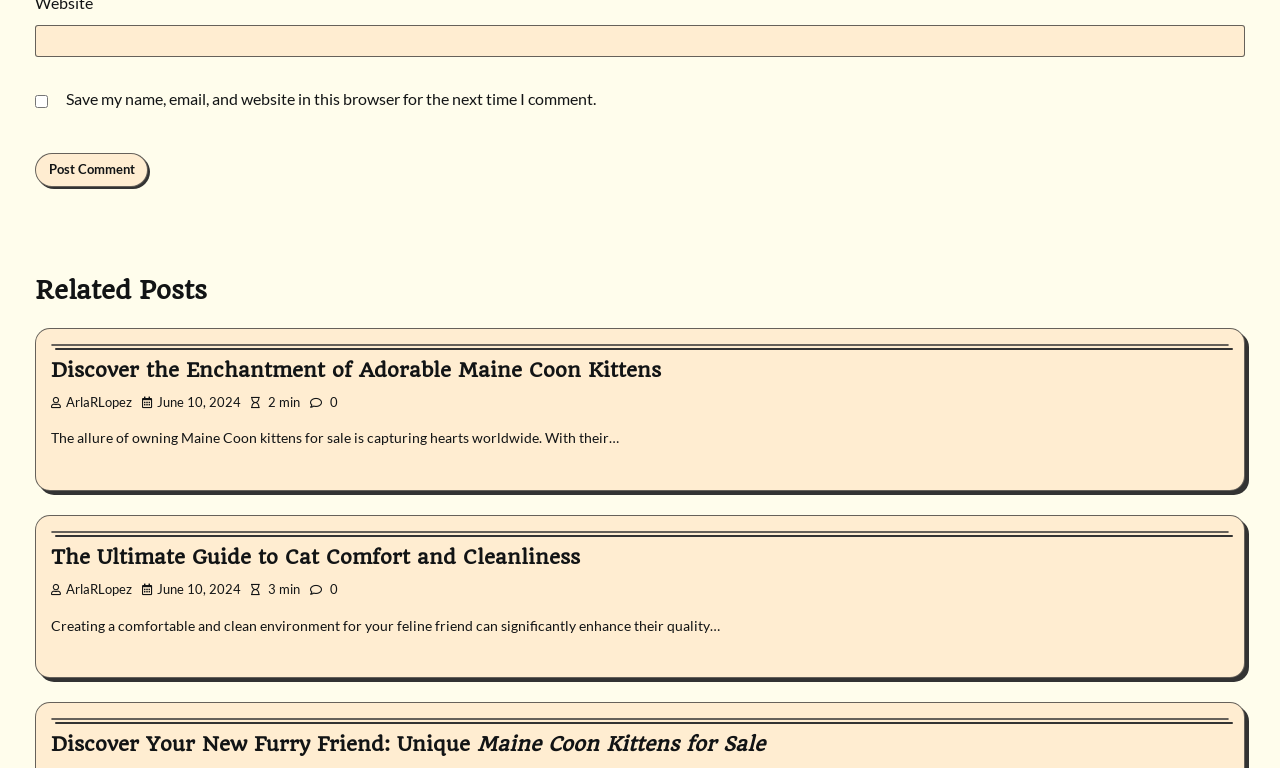Given the webpage screenshot, identify the bounding box of the UI element that matches this description: "name="submit" value="Post Comment"".

[0.027, 0.2, 0.116, 0.243]